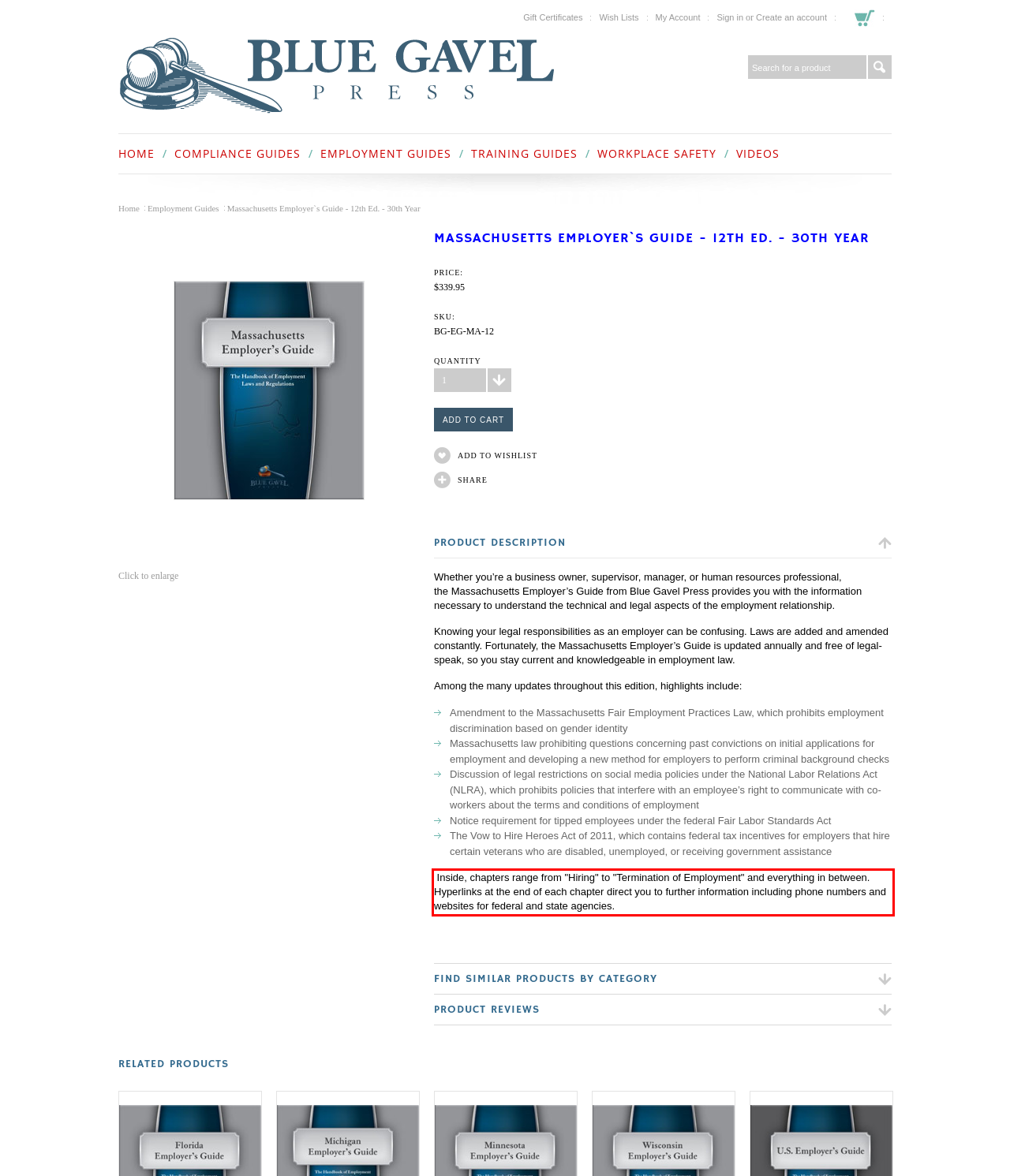Using the provided screenshot of a webpage, recognize and generate the text found within the red rectangle bounding box.

Inside, chapters range from "Hiring" to "Termination of Employment" and everything in between. Hyperlinks at the end of each chapter direct you to further information including phone numbers and websites for federal and state agencies.